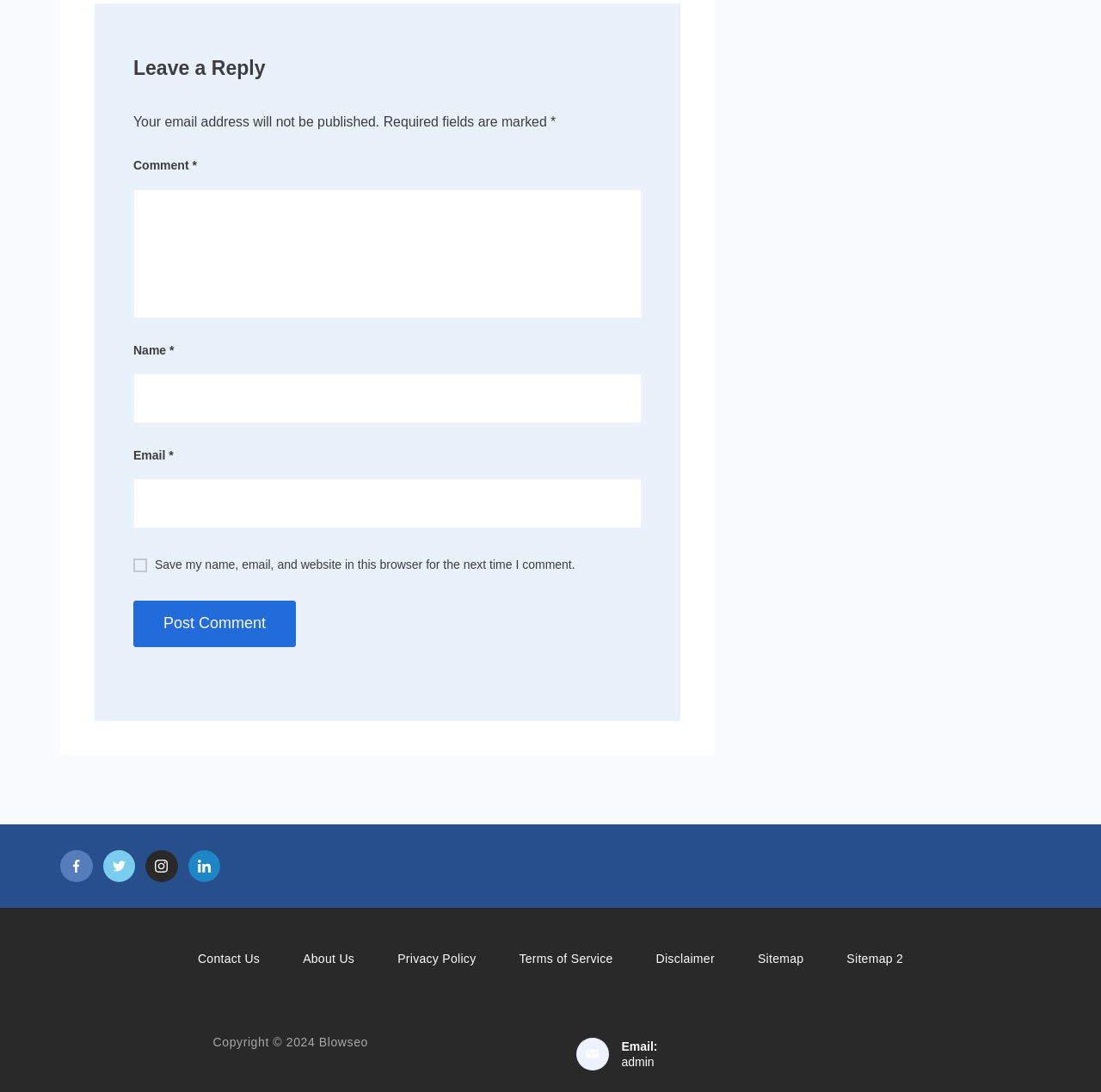Determine the bounding box coordinates for the clickable element to execute this instruction: "Enter your name". Provide the coordinates as four float numbers between 0 and 1, i.e., [left, top, right, bottom].

[0.121, 0.342, 0.583, 0.388]